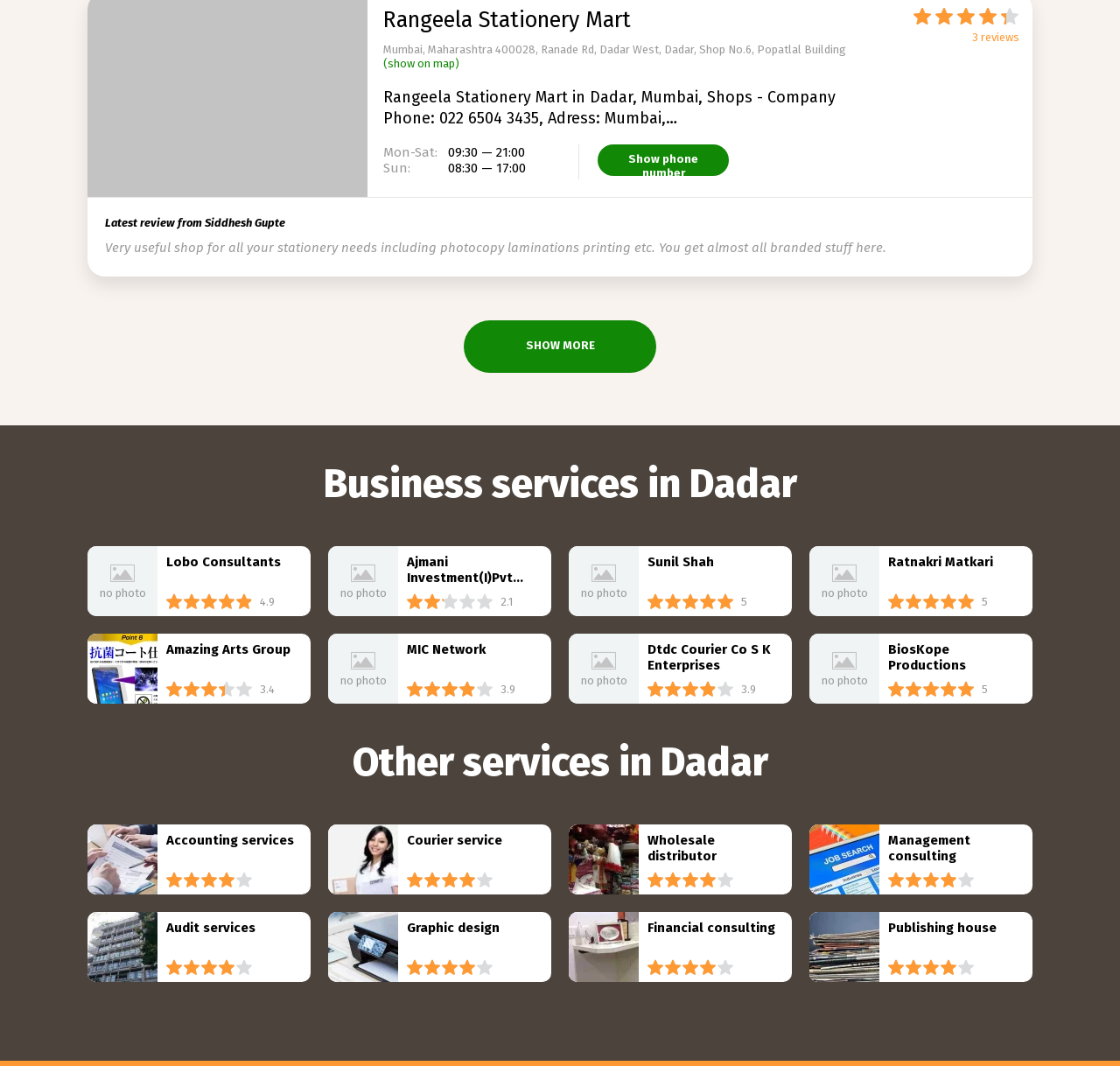Find the bounding box coordinates of the element you need to click on to perform this action: 'View Rangeela Stationery Mart's details'. The coordinates should be represented by four float values between 0 and 1, in the format [left, top, right, bottom].

[0.342, 0.006, 0.563, 0.031]